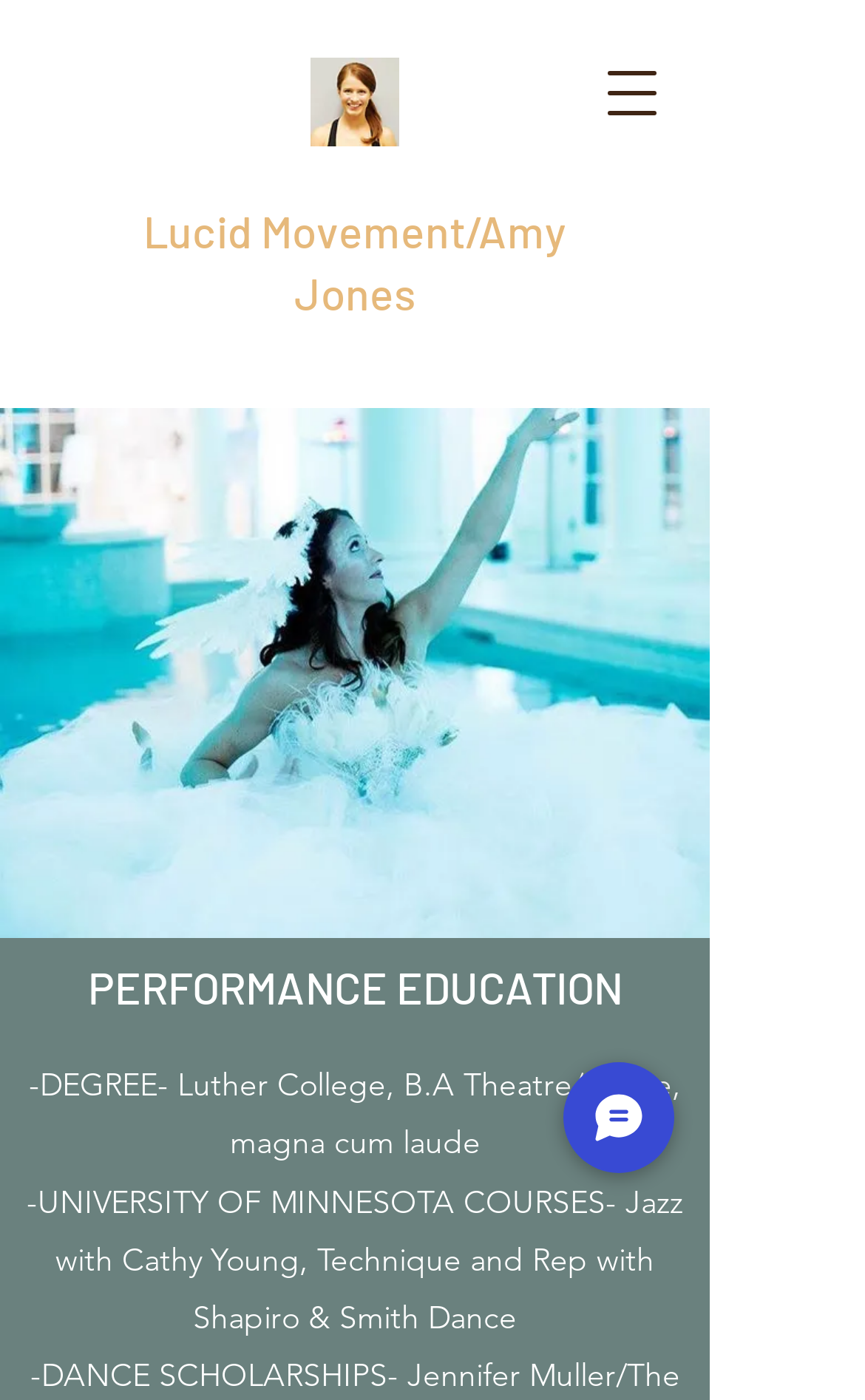Offer an in-depth caption of the entire webpage.

The webpage is about Dance and Lucid Movement/Amy J. At the top right corner, there is a button to open the navigation menu. Below it, there are two links, one with no text and the other with the text "Lucid Movement/Amy Jones". 

The main content is divided into two sections. On the left side, there is a large image that takes up most of the space, with hashtags related to dance, model, and a specific event. To the right of the image, there is a heading "PERFORMANCE EDUCATION" followed by two paragraphs of text describing the education background, including a degree from Luther College and courses taken at the University of Minnesota.

At the bottom right corner, there is a button labeled "Chat" with a small image to its right. Overall, the webpage has a simple layout with a focus on showcasing the dancer's education and background.